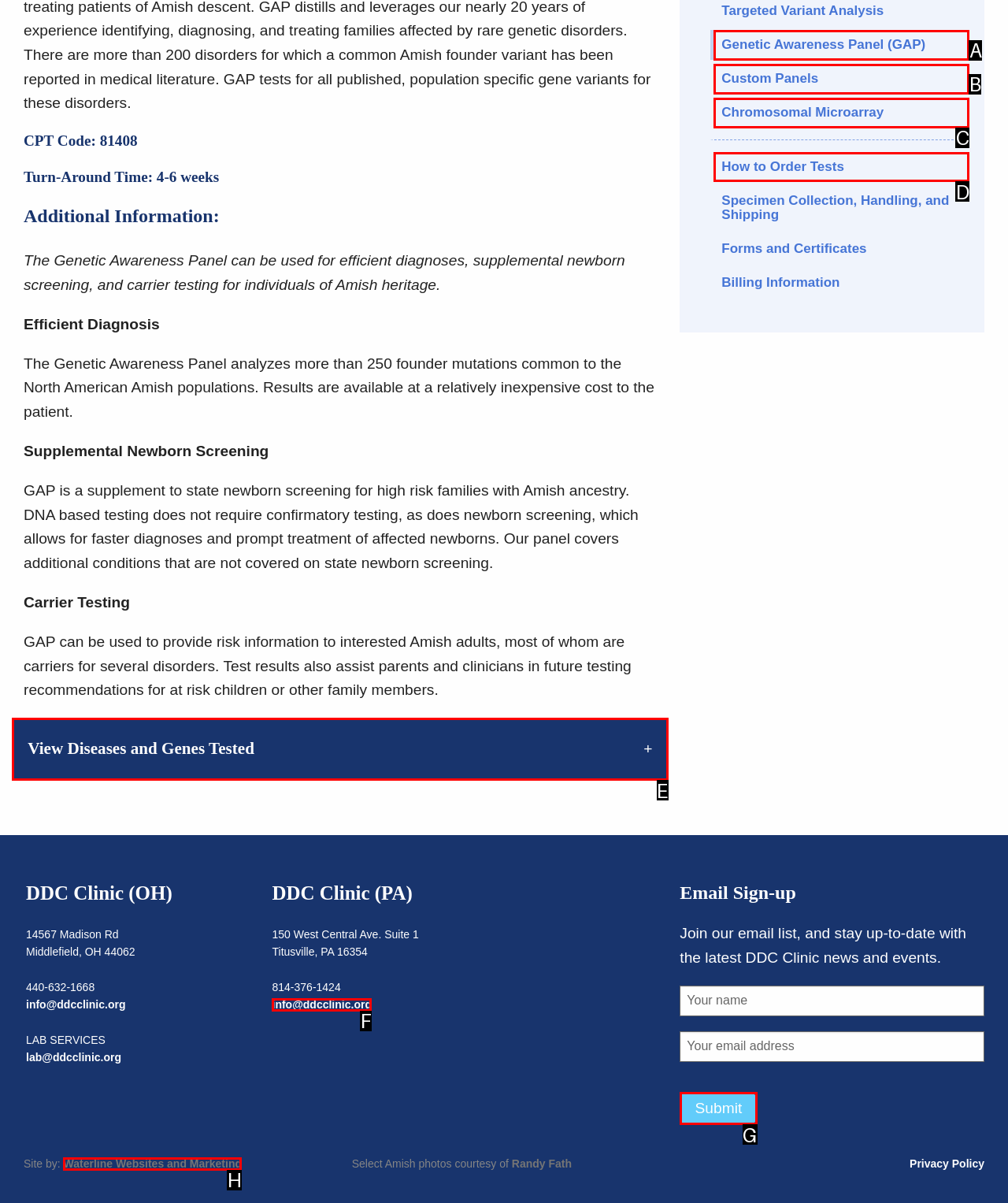Which HTML element matches the description: View Diseases and Genes Tested?
Reply with the letter of the correct choice.

E